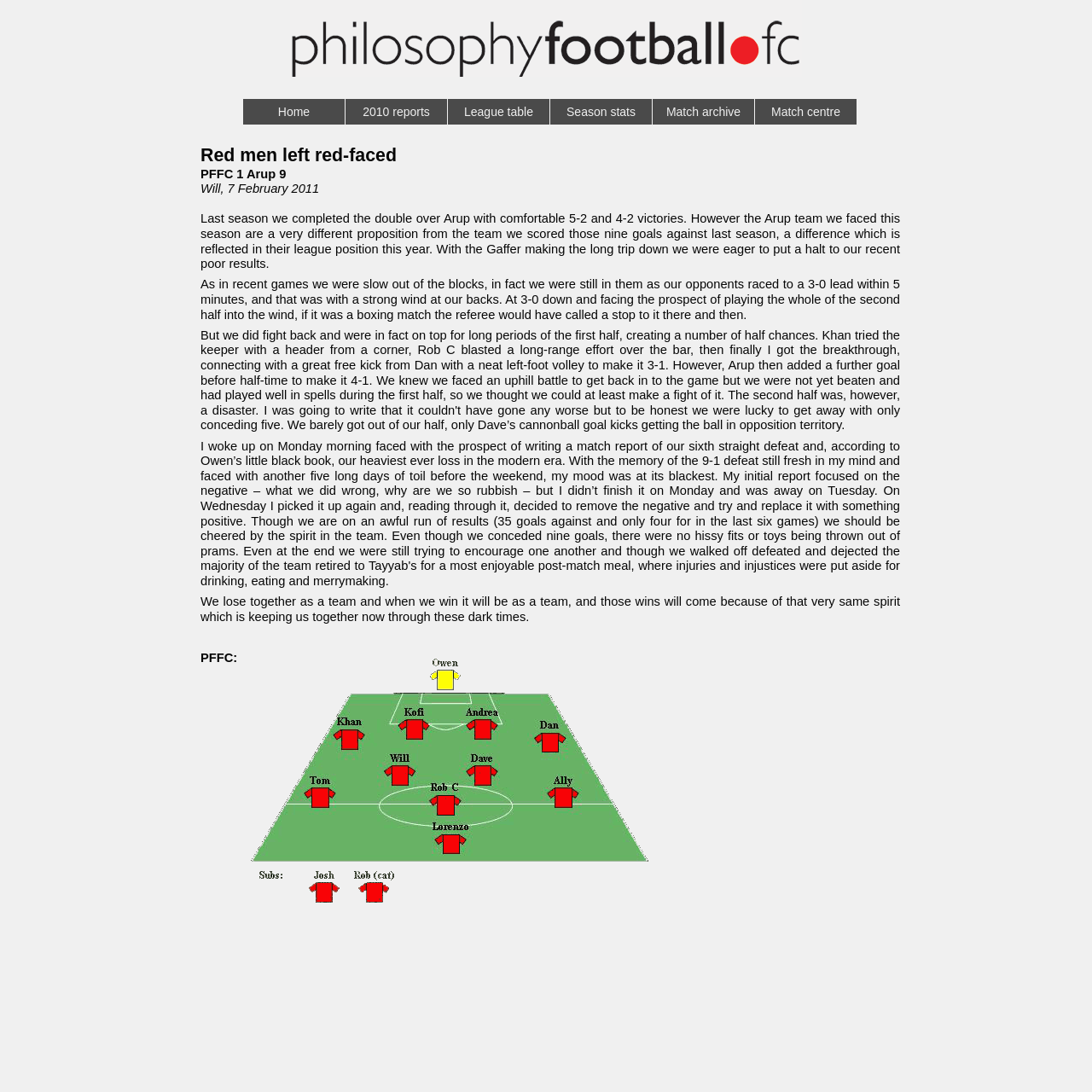Given the description "2010 reports", provide the bounding box coordinates of the corresponding UI element.

[0.316, 0.091, 0.41, 0.115]